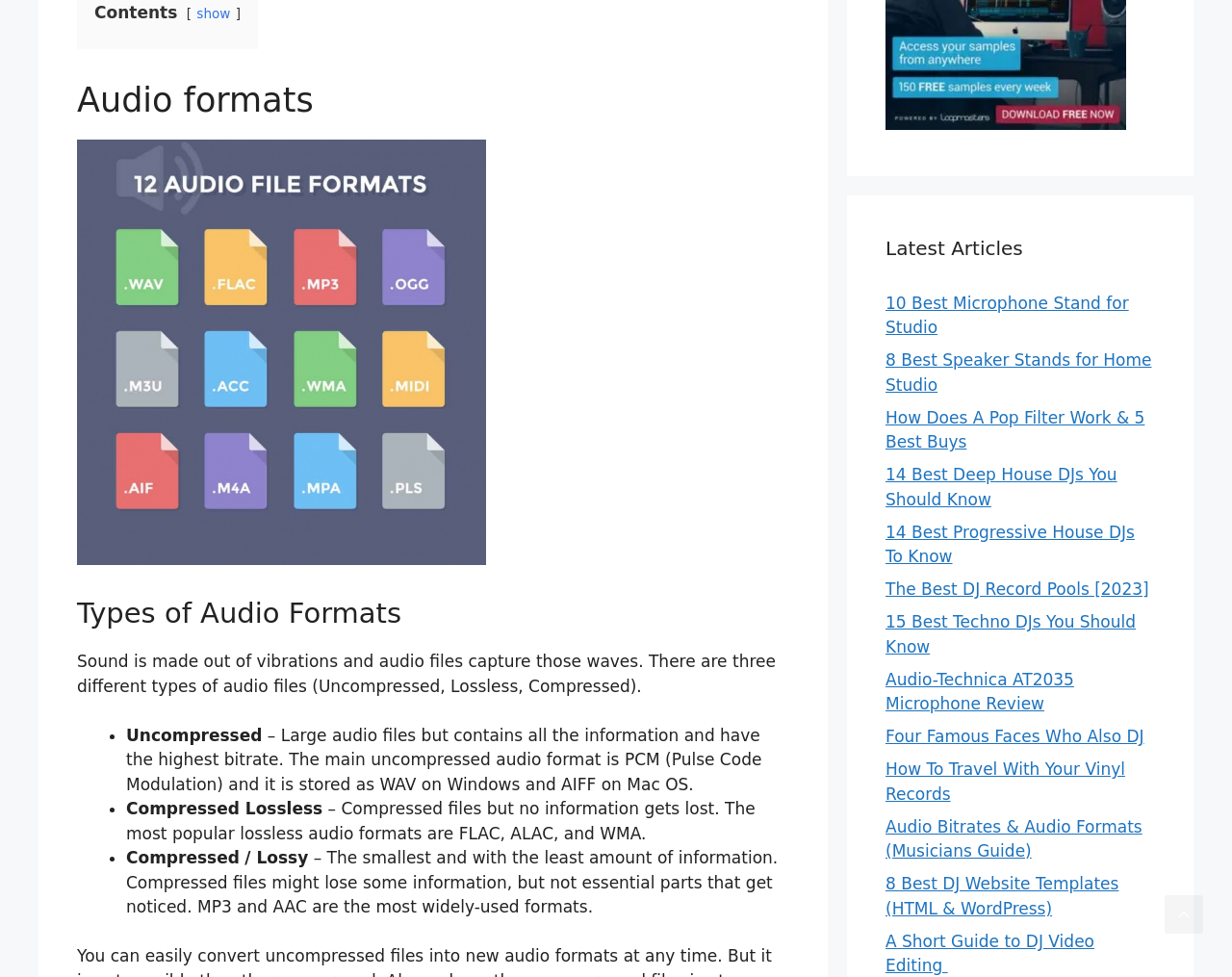Pinpoint the bounding box coordinates of the clickable area needed to execute the instruction: "register for free samples and loops at Loopmasters.com". The coordinates should be specified as four float numbers between 0 and 1, i.e., [left, top, right, bottom].

[0.719, 0.118, 0.914, 0.137]